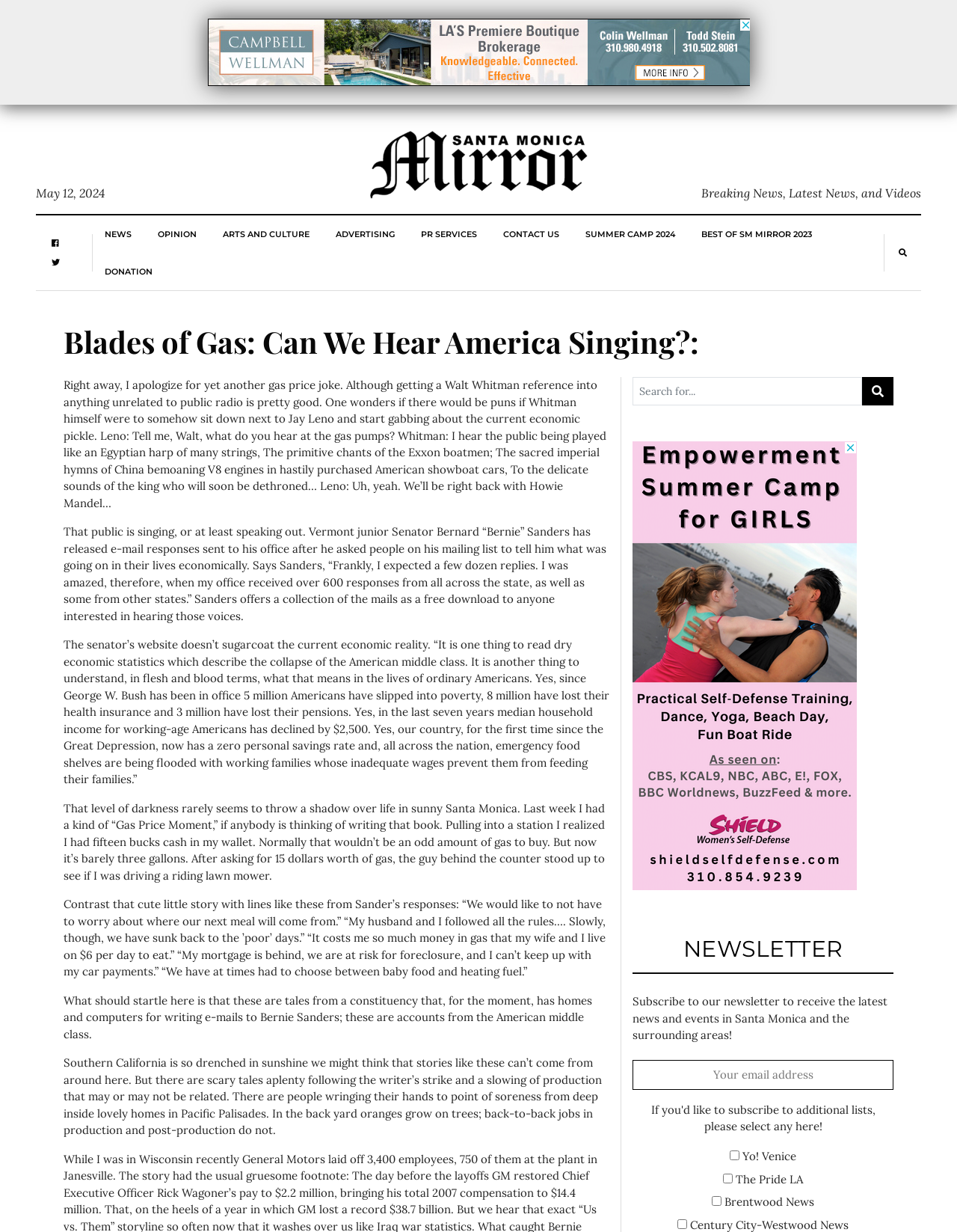Locate the bounding box coordinates of the clickable region to complete the following instruction: "Click the 'NEWS' link."

[0.11, 0.175, 0.138, 0.205]